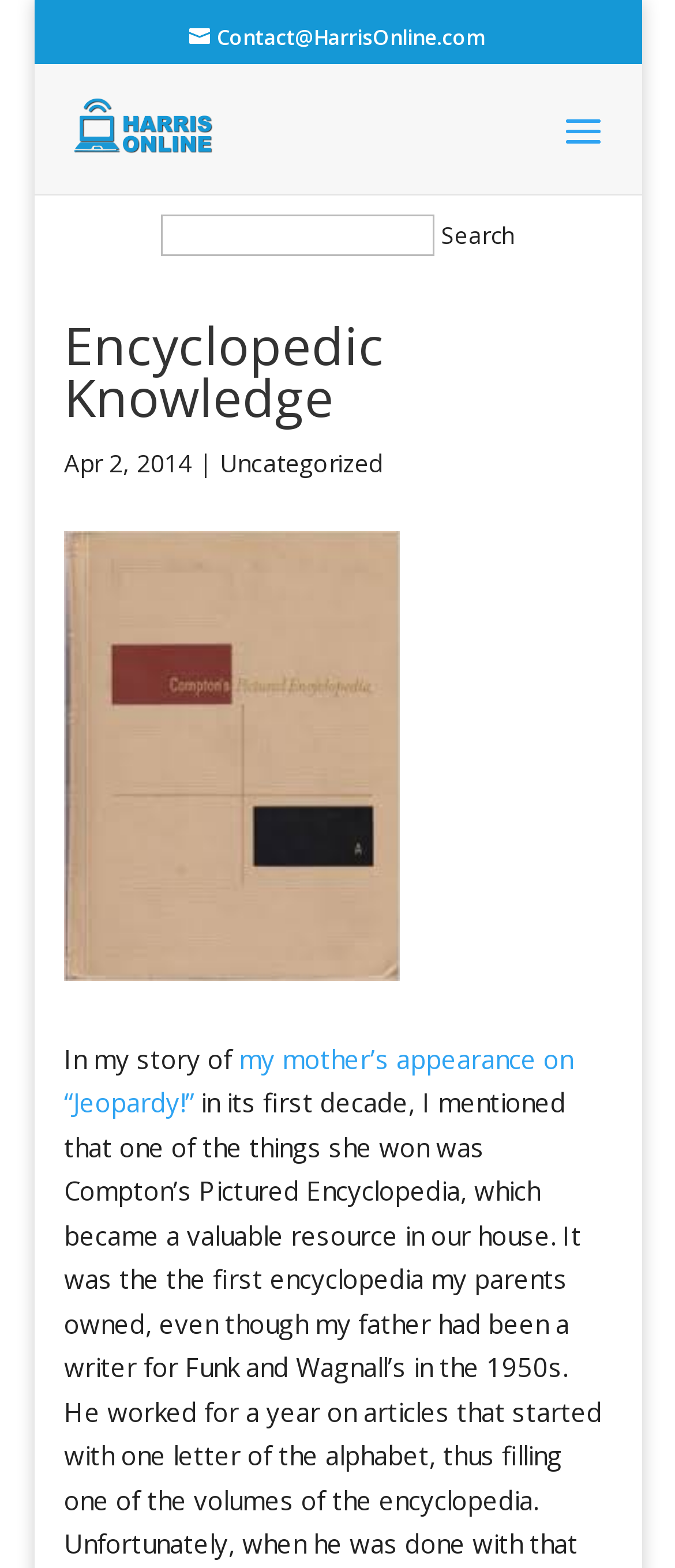Produce a meticulous description of the webpage.

The webpage is about Encyclopedic Knowledge by Paul Harris Online. At the top left, there is a contact link with the email address "Contact@HarrisOnline.com". Next to it, there is a link to Paul Harris Online, accompanied by an image with the same name. 

In the middle of the top section, there is a search bar with a searchbox labeled "Search for:". 

Below the top section, there is another search bar with a textbox labeled "Search for:" and a search button. 

The main content of the webpage starts with a heading "Encyclopedic Knowledge" at the top left. Below the heading, there is a date "Apr 2, 2014" followed by a category label "| Uncategorized". 

To the right of the date and category, there is an image. Below the image, there is a paragraph of text starting with "In my story of", which contains a link to a story about the author's mother's appearance on "Jeopardy!".